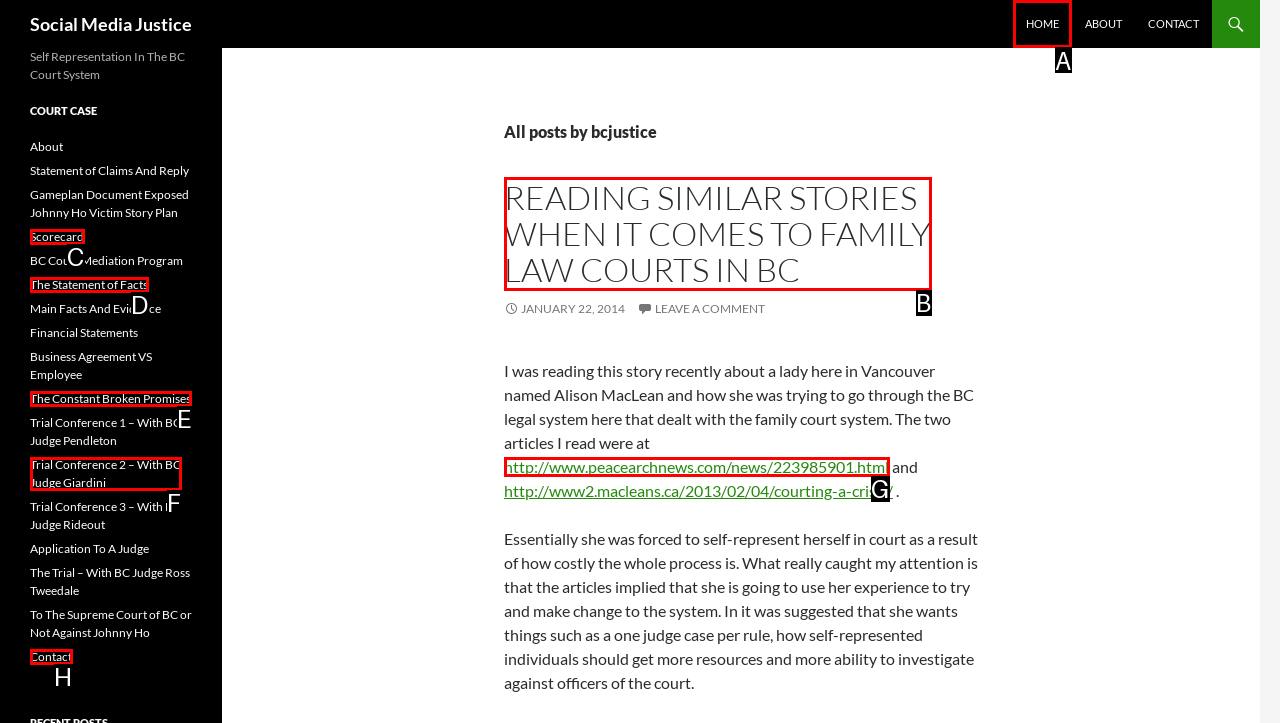Identify the correct option to click in order to complete this task: Click on HOME
Answer with the letter of the chosen option directly.

A